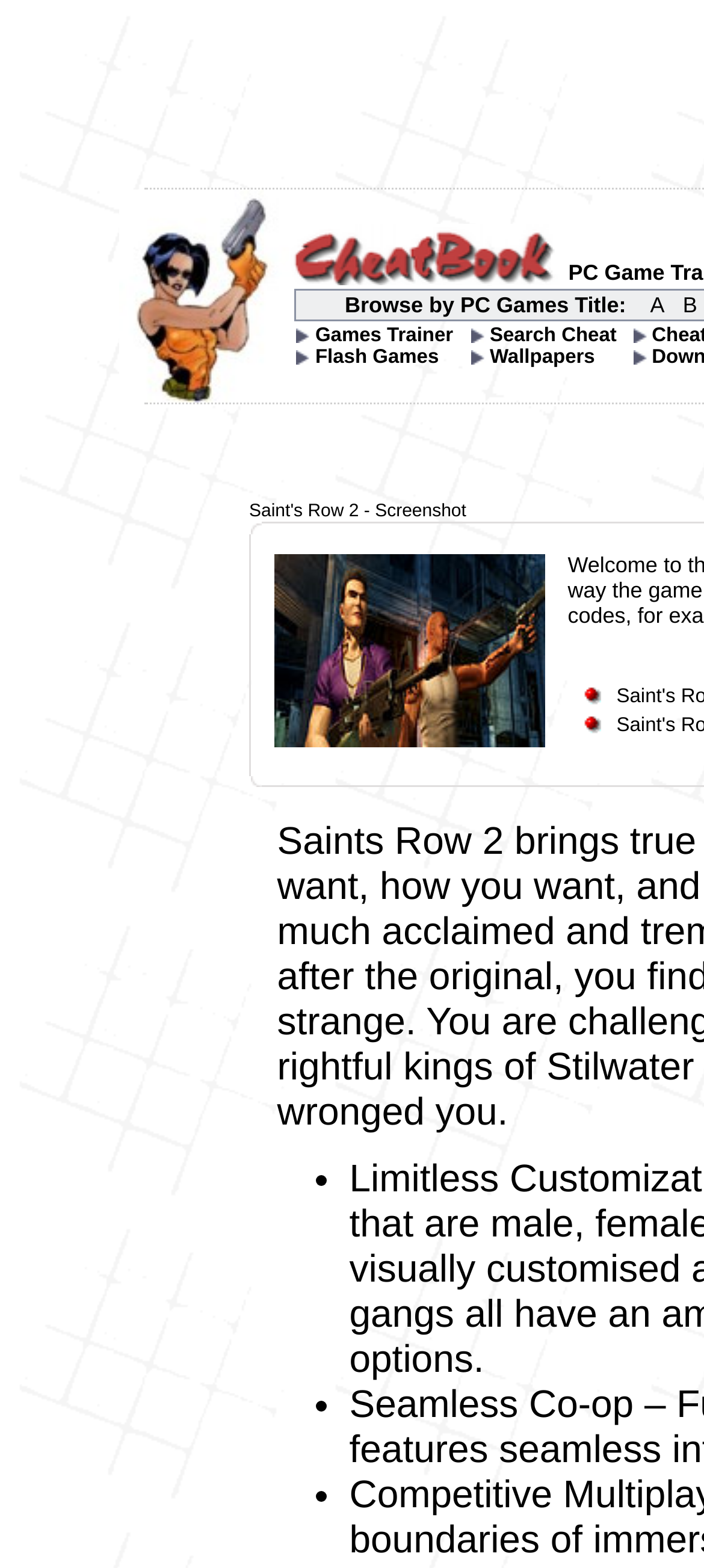Determine the bounding box coordinates of the region that needs to be clicked to achieve the task: "Download Cheat tools".

[0.9, 0.223, 0.923, 0.233]